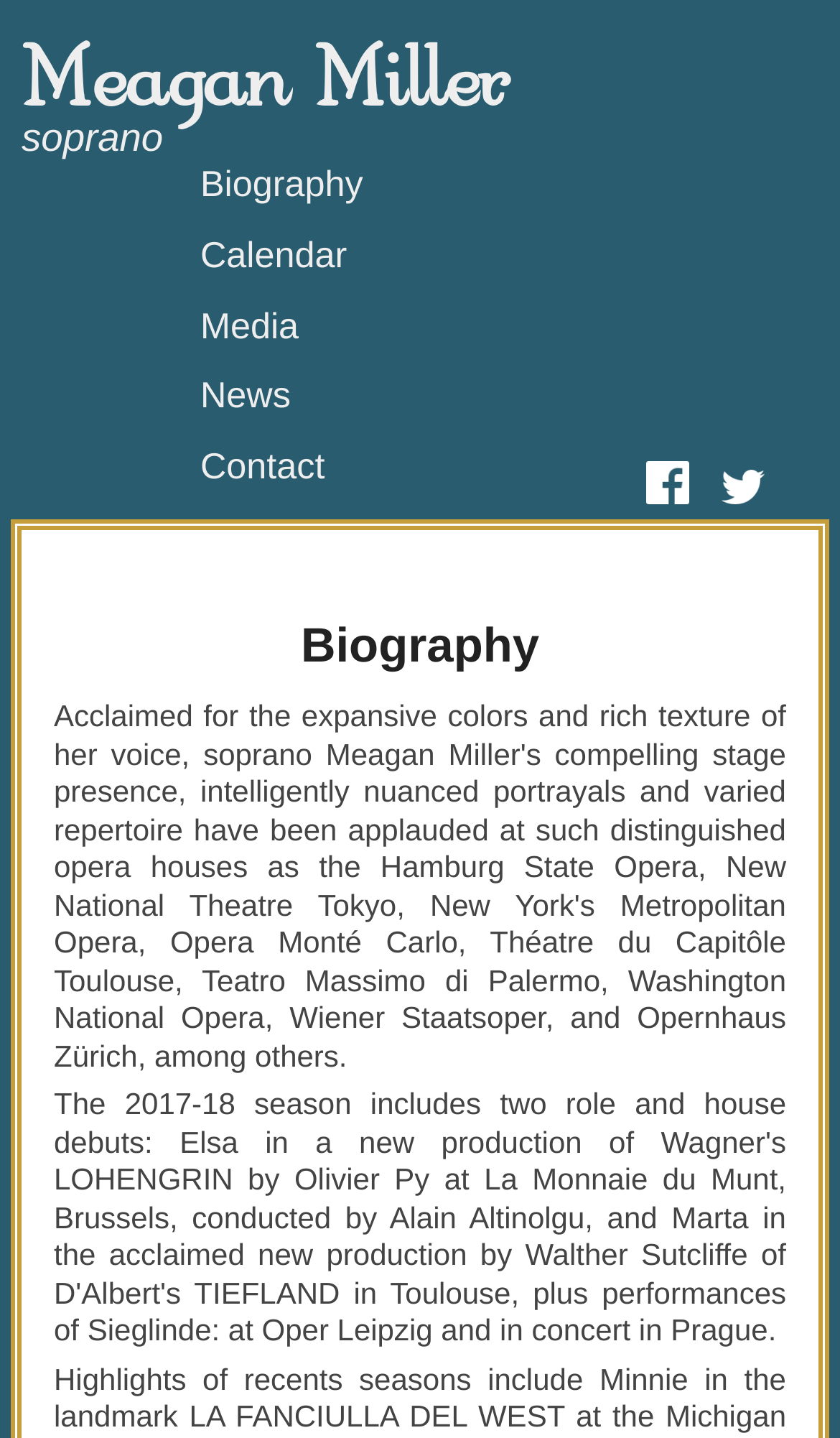Use a single word or phrase to respond to the question:
How many images are on this webpage?

2